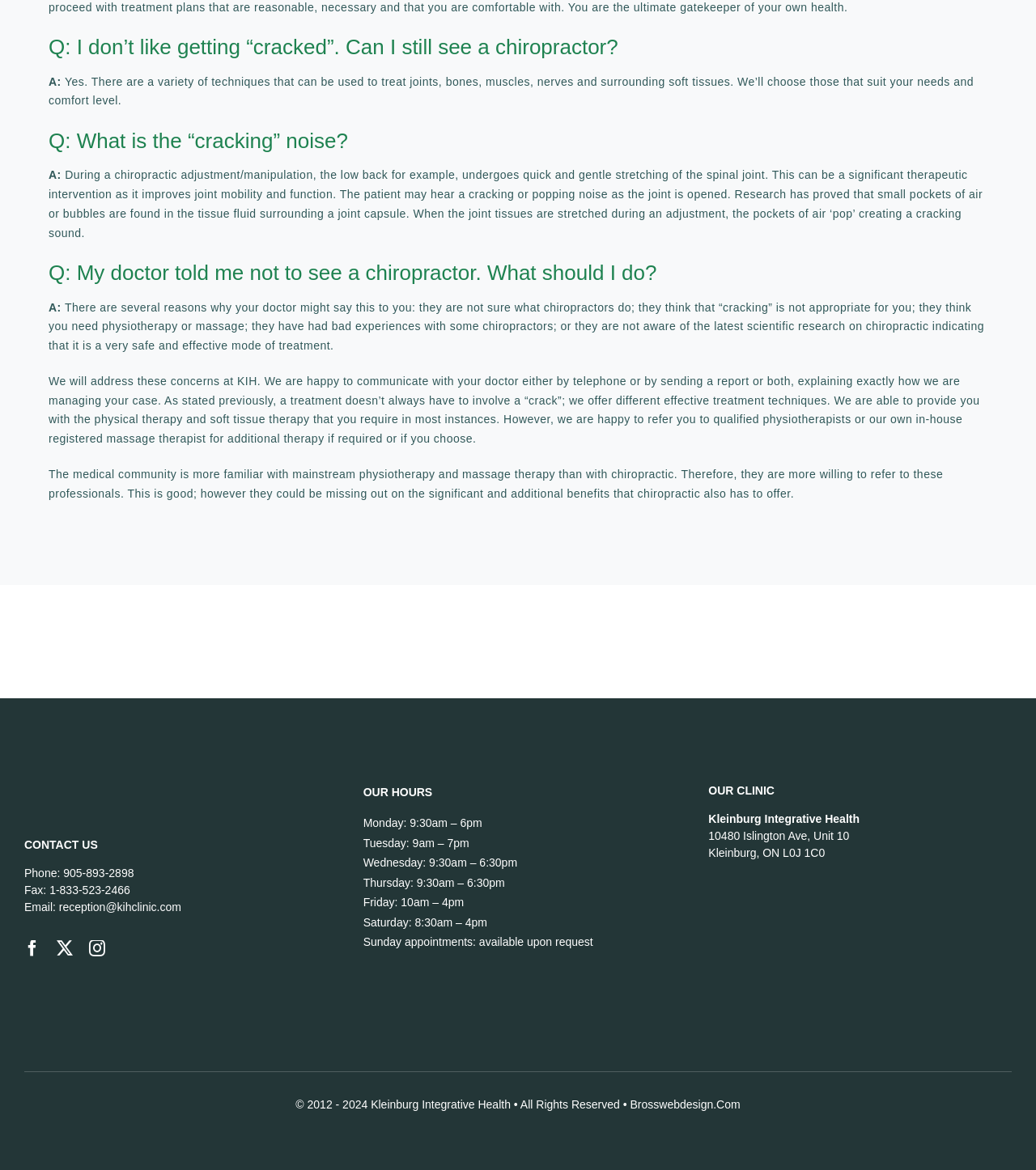Please find the bounding box coordinates of the element that you should click to achieve the following instruction: "Browse books by clicking on the link to Politics & Intl. Affairs". The coordinates should be presented as four float numbers between 0 and 1: [left, top, right, bottom].

None